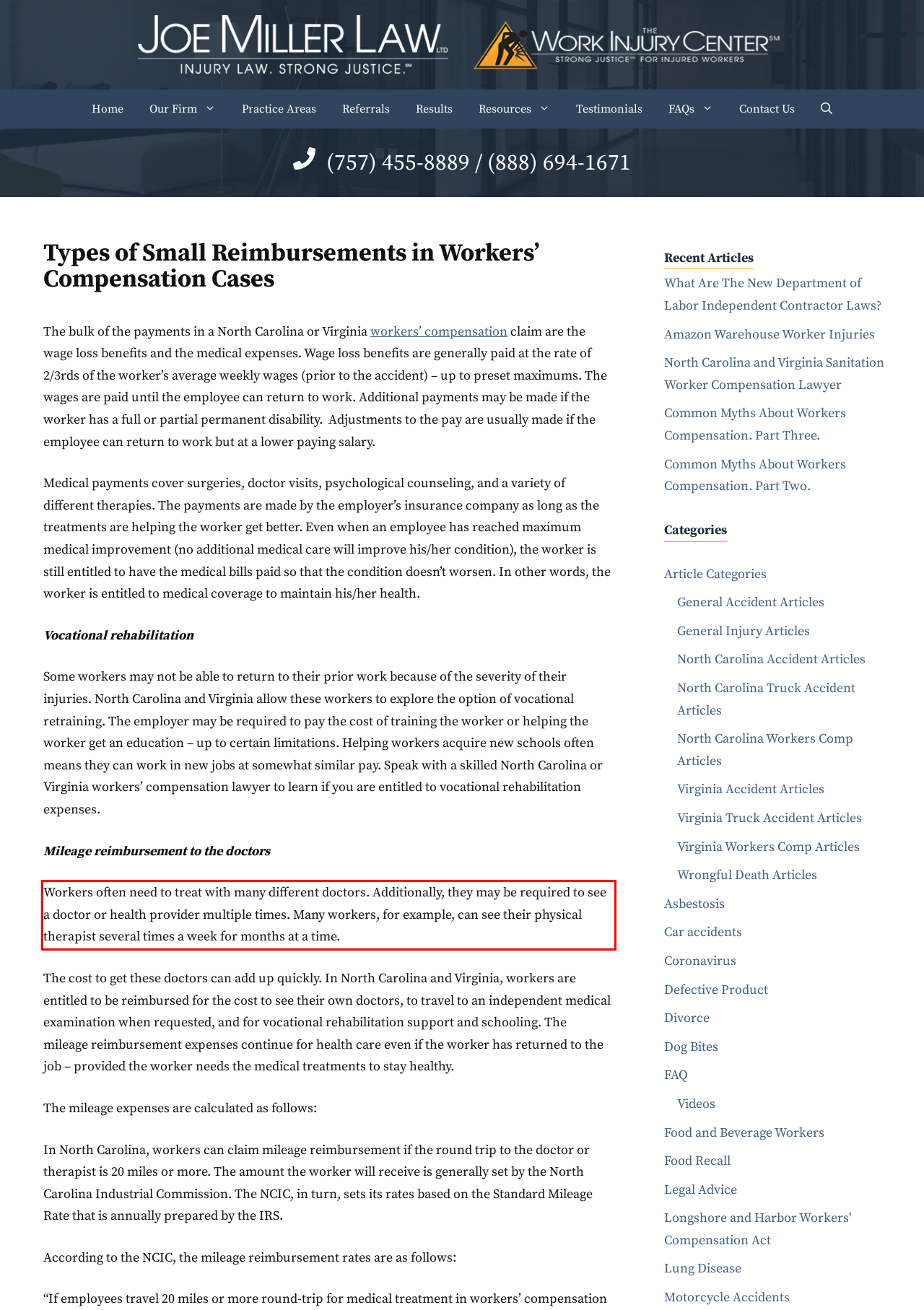Please look at the webpage screenshot and extract the text enclosed by the red bounding box.

Workers often need to treat with many different doctors. Additionally, they may be required to see a doctor or health provider multiple times. Many workers, for example, can see their physical therapist several times a week for months at a time.